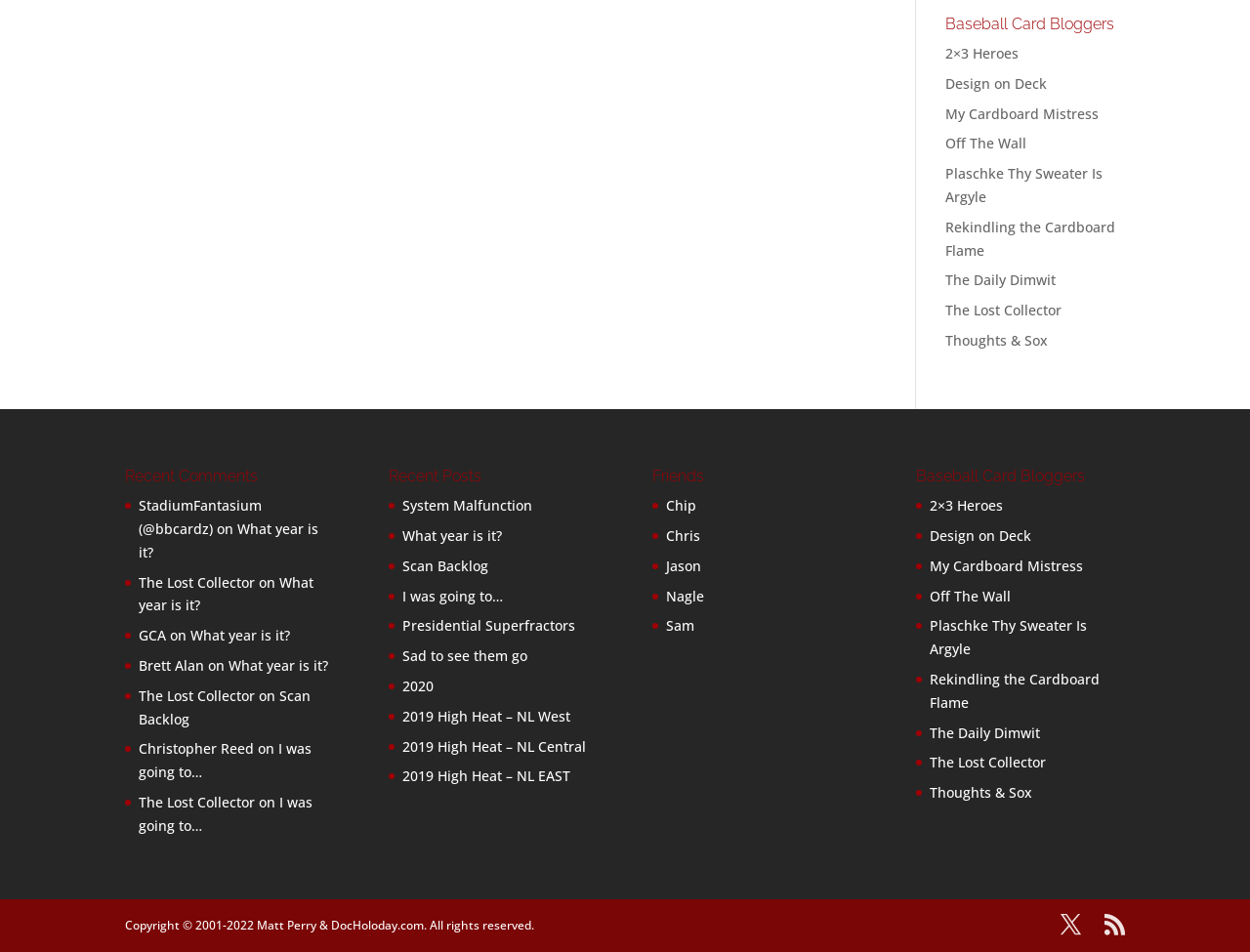Please determine the bounding box coordinates for the UI element described here. Use the format (top-left x, top-left y, bottom-right x, bottom-right y) with values bounded between 0 and 1: X

[0.848, 0.96, 0.865, 0.985]